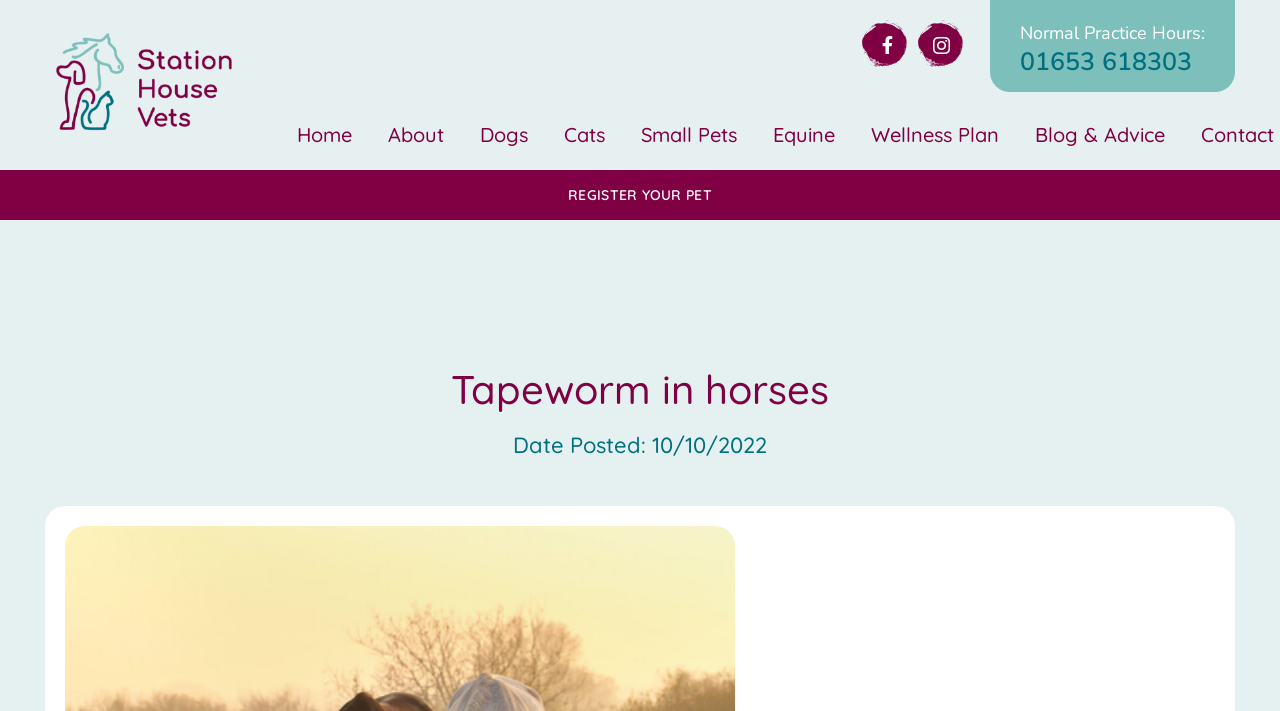Detail the features and information presented on the webpage.

The webpage is about tapeworm in horses, specifically discussing the tapeworm saliva test prior to worming. At the top left corner, there is a link to another webpage. On the top right corner, there are social media links to Facebook and Instagram. Below the social media links, there is a section displaying the normal practice hours and a phone number.

The main navigation menu is located in the middle of the top section, with links to various pages such as Home, About, Dogs, Cats, Small Pets, Equine, Wellness Plan, and Blog & Advice. Below the navigation menu, there is a prominent call-to-action button to register a pet.

The main content of the webpage is headed by a title "Tapeworm in horses" located near the top center of the page. Below the title, there is a timestamp indicating when the article was posted, which is October 10, 2022.